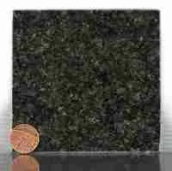Why is Emerald Green Granite often chosen for memorials?
Examine the image closely and answer the question with as much detail as possible.

According to the caption, Emerald Green Granite is frequently chosen for memorials and headstones because of its 'elegant appearance and durability', which symbolize both beauty and resilience.